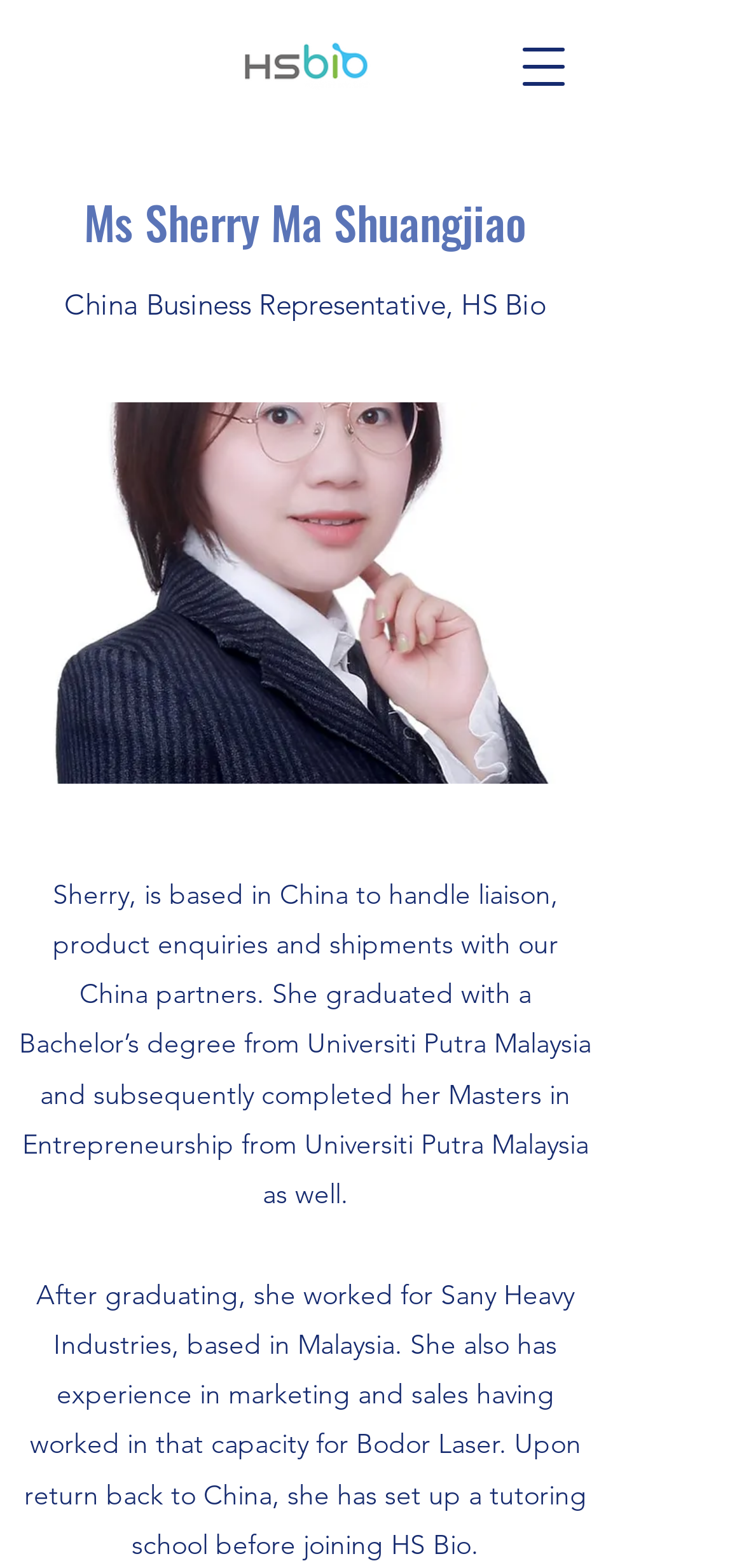Describe the webpage meticulously, covering all significant aspects.

The webpage is about Ms. Sherry Ma Shuangjiao, a China Business Representative at HS Bio. At the top right corner, there is a button to open a navigation menu. On the top left, the HS Bio logo is displayed. Below the logo, the heading "Ms Sherry Ma Shuangjiao" is centered, followed by a brief description "China Business Representative, HS Bio" in a smaller font.

To the right of the heading, a photo of Sherry Ma is displayed, taking up a significant portion of the page. Below the photo, there is a paragraph describing Sherry's background, including her education and work experience in Malaysia and China. The text is divided into two sections, with the first part describing her education and initial work experience, and the second part detailing her experience in marketing and sales, as well as setting up a tutoring school before joining HS Bio.